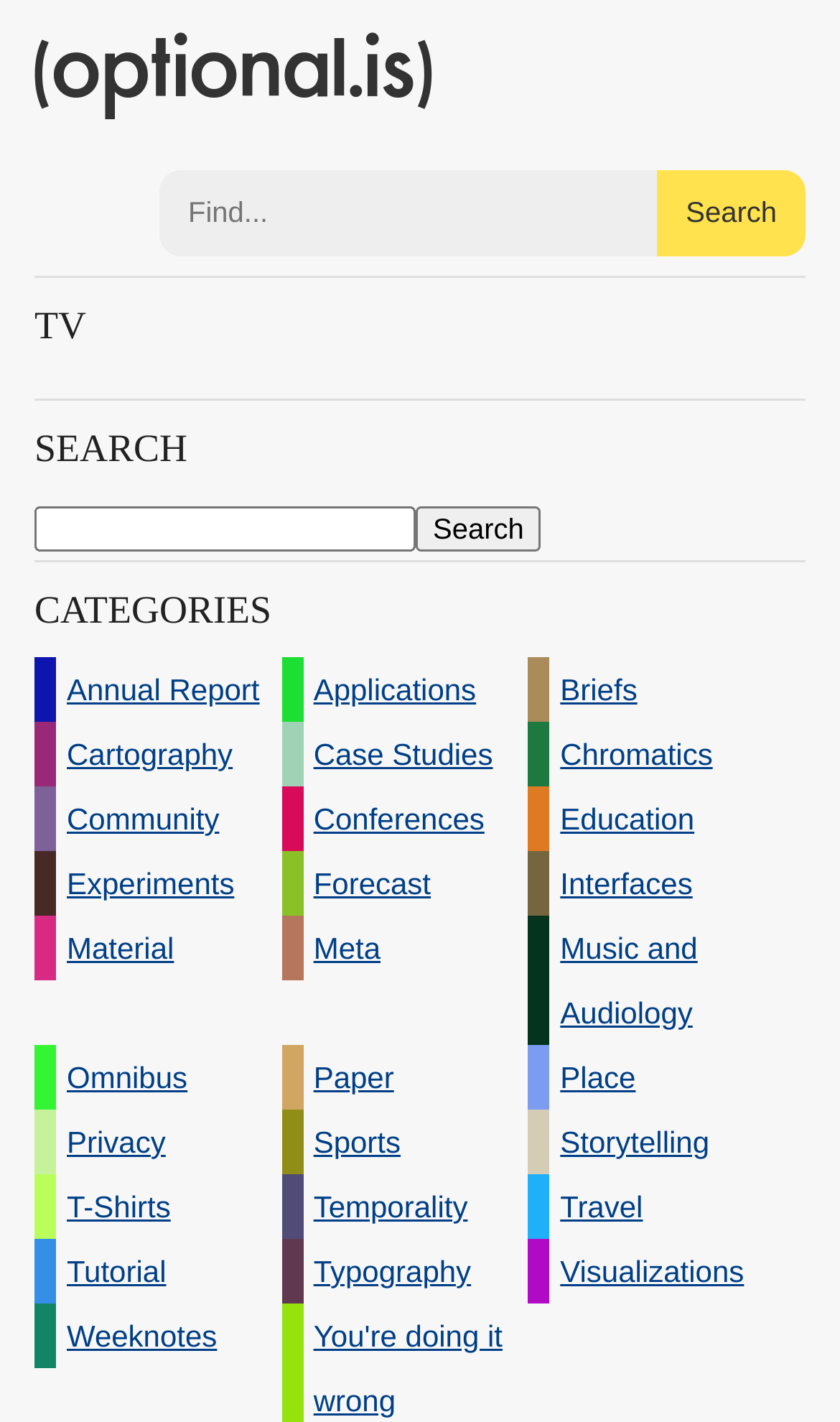Determine the bounding box of the UI component based on this description: "(954) 937-8453". The bounding box coordinates should be four float values between 0 and 1, i.e., [left, top, right, bottom].

None